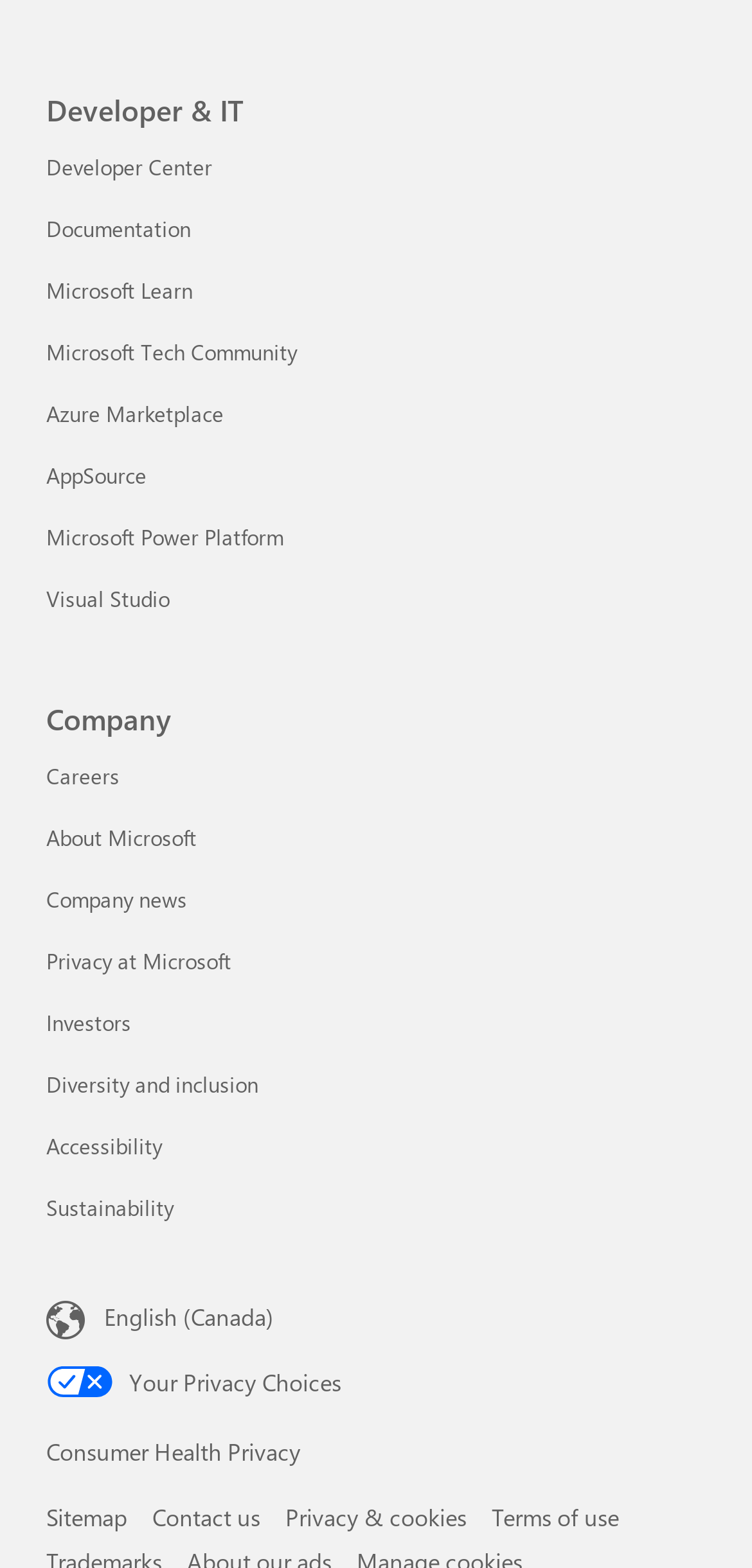Indicate the bounding box coordinates of the element that needs to be clicked to satisfy the following instruction: "Go to Developer Center". The coordinates should be four float numbers between 0 and 1, i.e., [left, top, right, bottom].

[0.062, 0.097, 0.282, 0.116]